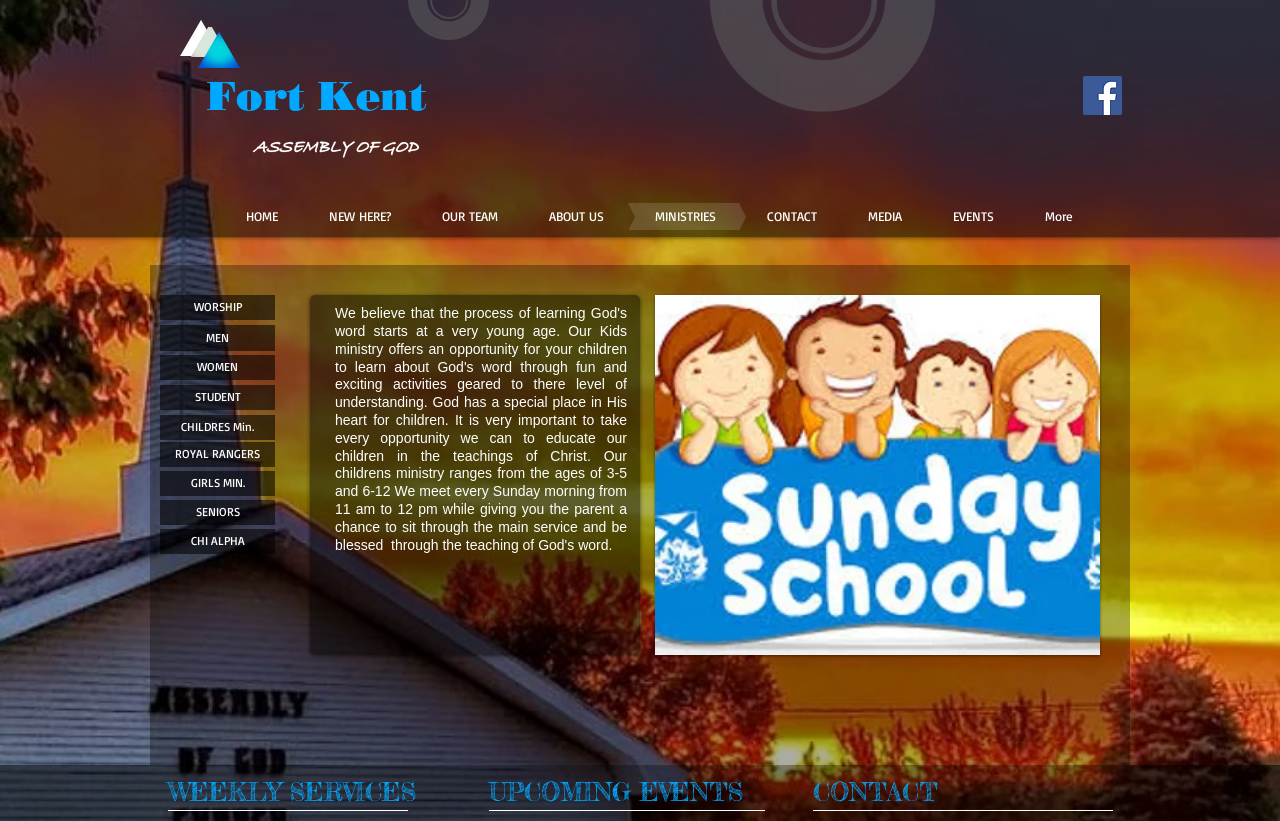Identify the bounding box for the UI element described as: "ROYAL RANGERS". Ensure the coordinates are four float numbers between 0 and 1, formatted as [left, top, right, bottom].

[0.125, 0.539, 0.215, 0.569]